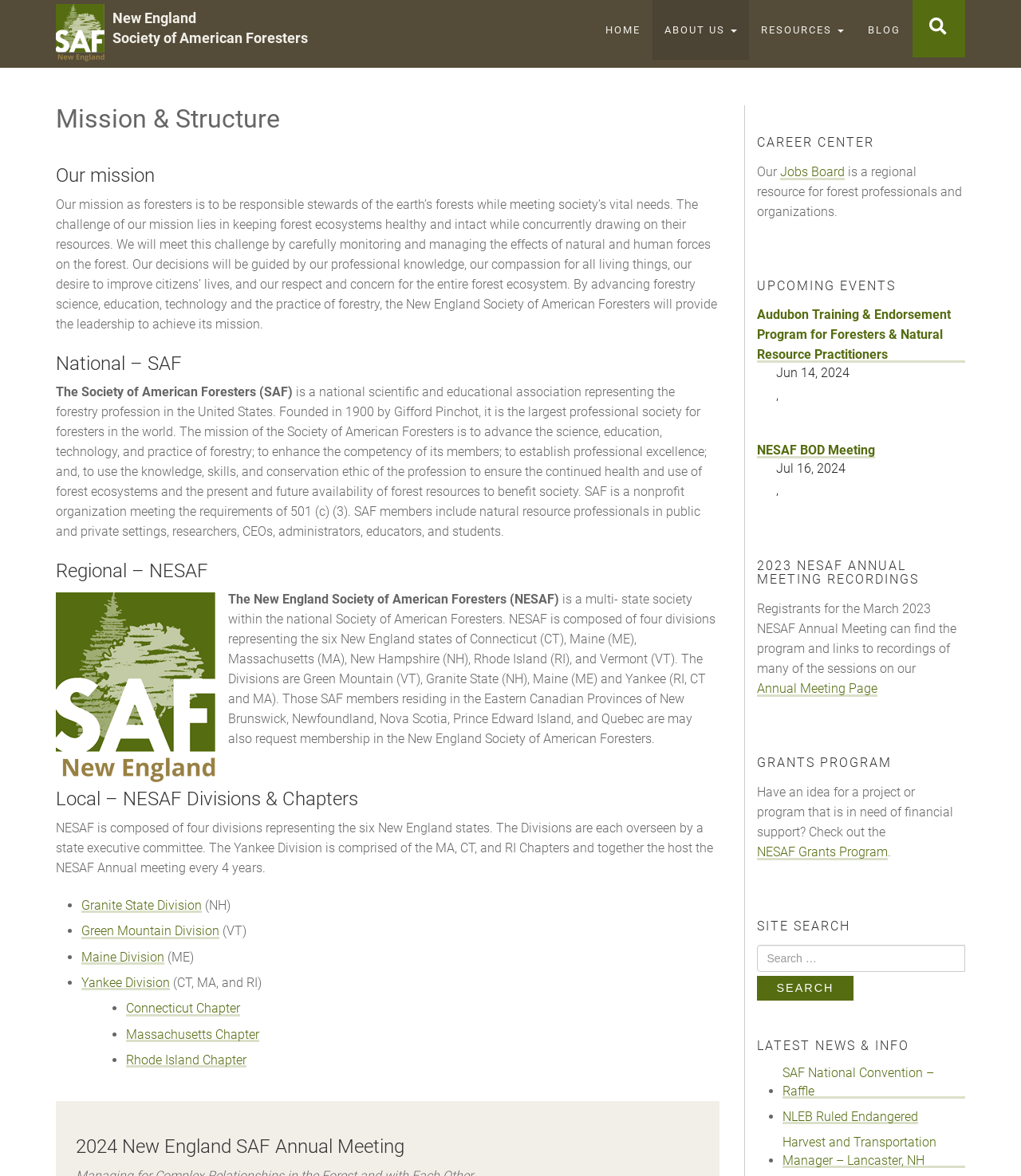Please mark the bounding box coordinates of the area that should be clicked to carry out the instruction: "go to HOME page".

[0.581, 0.0, 0.639, 0.051]